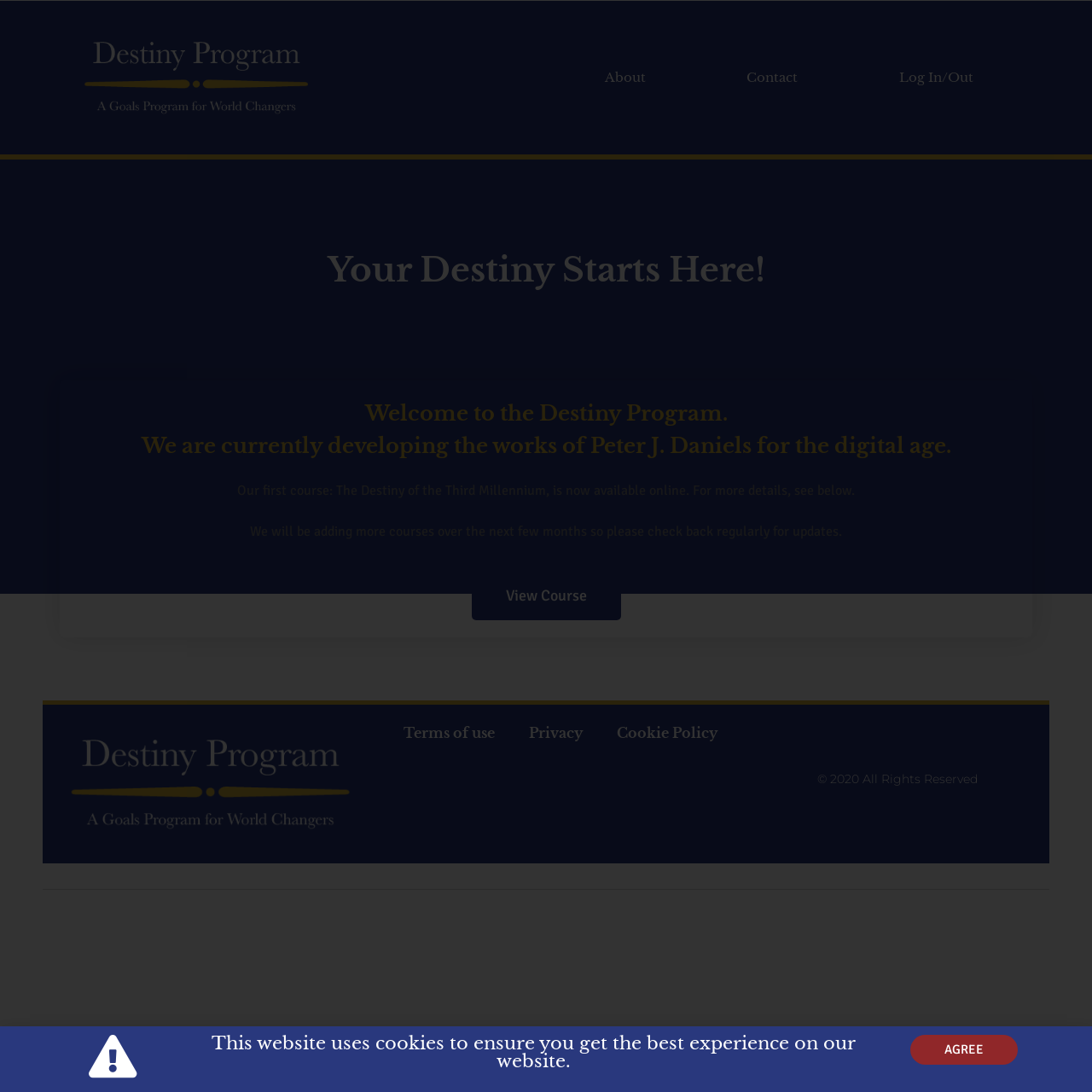What is the first course available online?
Answer the question with a thorough and detailed explanation.

The webpage mentions that 'Our first course: The Destiny of the Third Millennium, is now available online.' This indicates that the first course available online is 'The Destiny of the Third Millennium'.